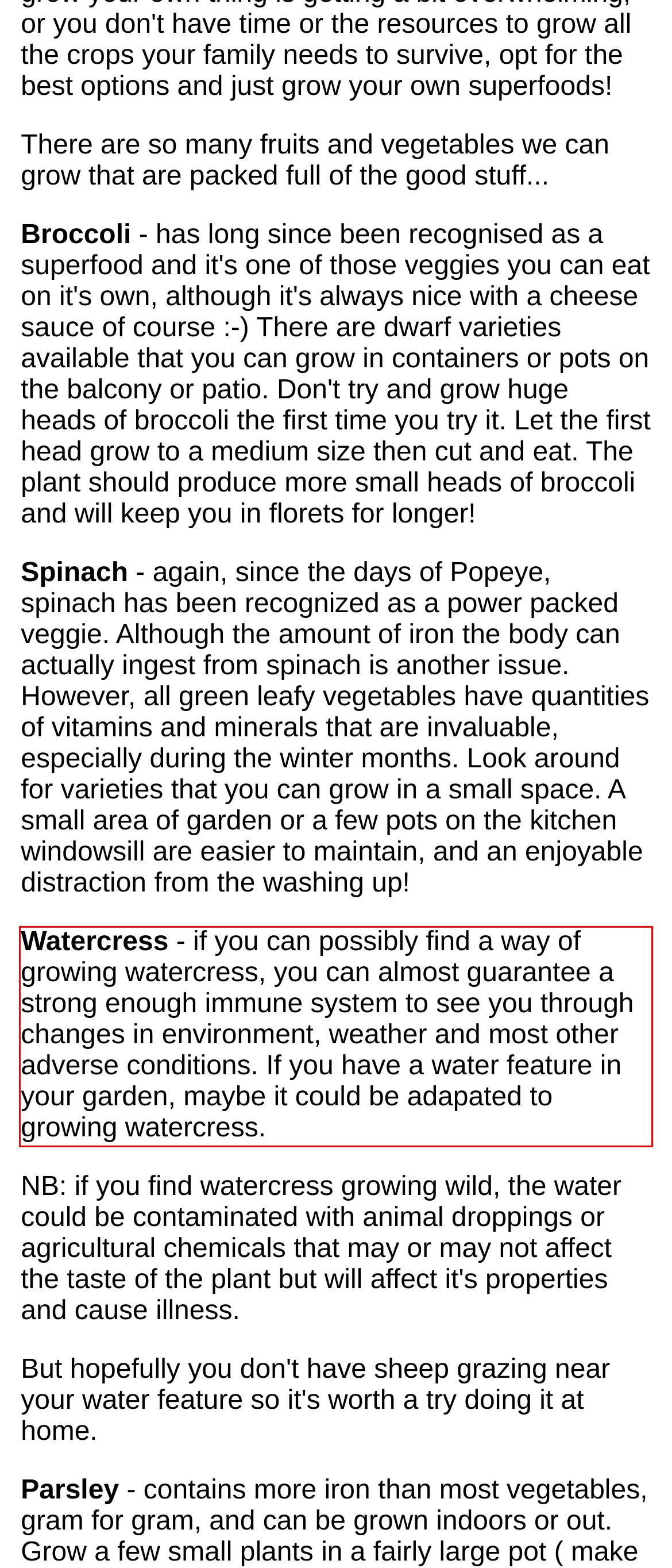You are given a webpage screenshot with a red bounding box around a UI element. Extract and generate the text inside this red bounding box.

Watercress - if you can possibly find a way of growing watercress, you can almost guarantee a strong enough immune system to see you through changes in environment, weather and most other adverse conditions. If you have a water feature in your garden, maybe it could be adapated to growing watercress.